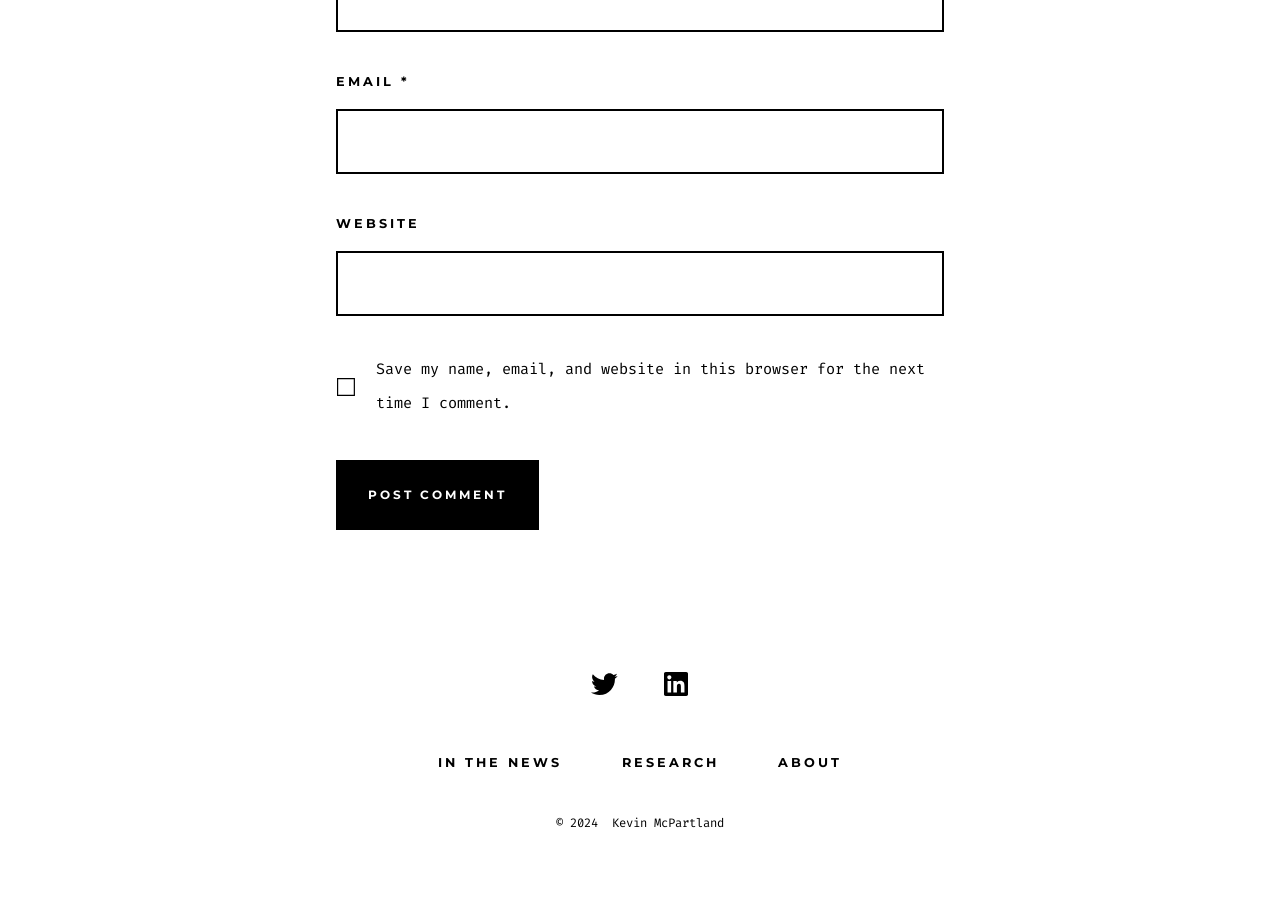Identify the bounding box coordinates for the UI element that matches this description: "April 13, 2022".

None